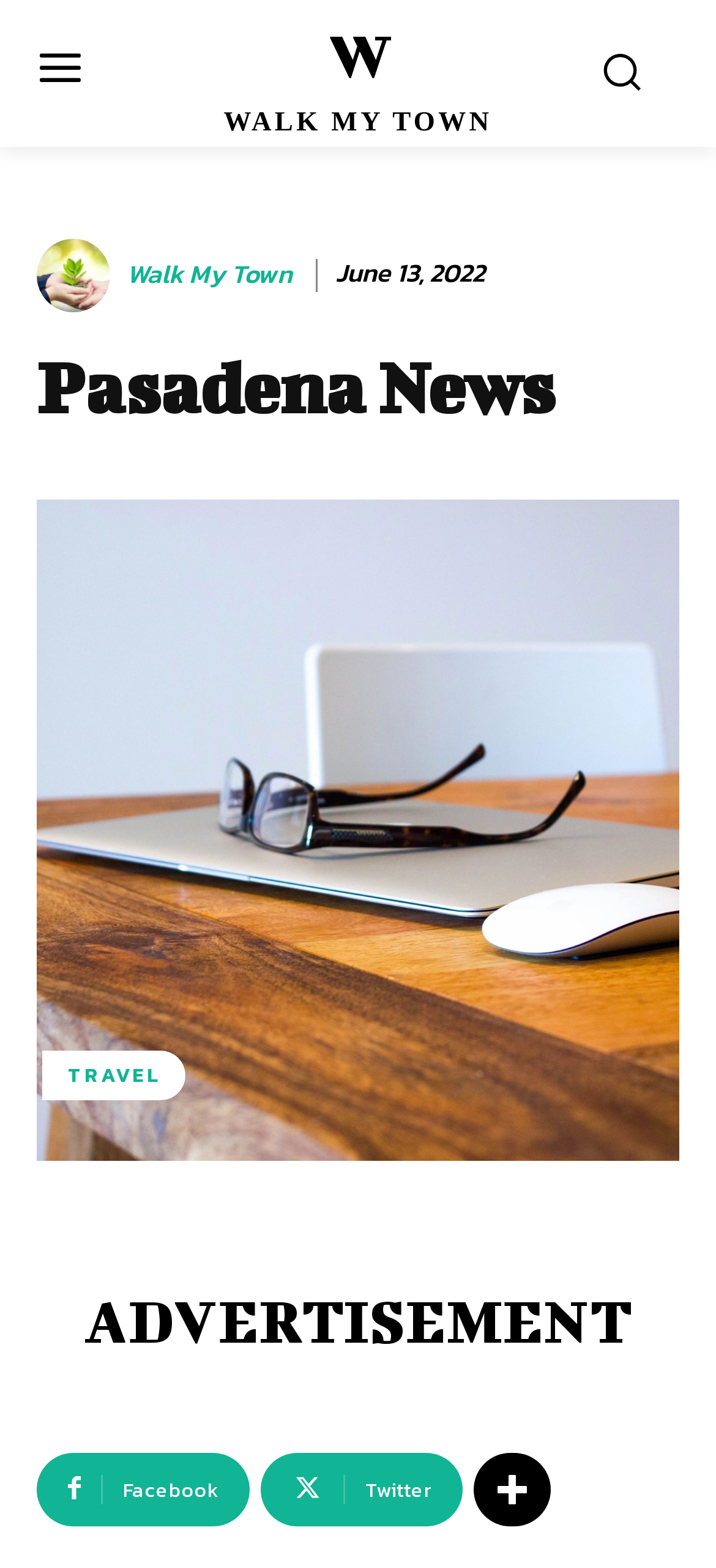Provide the bounding box coordinates, formatted as (top-left x, top-left y, bottom-right x, bottom-right y), with all values being floating point numbers between 0 and 1. Identify the bounding box of the UI element that matches the description: WWALK MY TOWN

[0.186, 0.0, 0.814, 0.088]